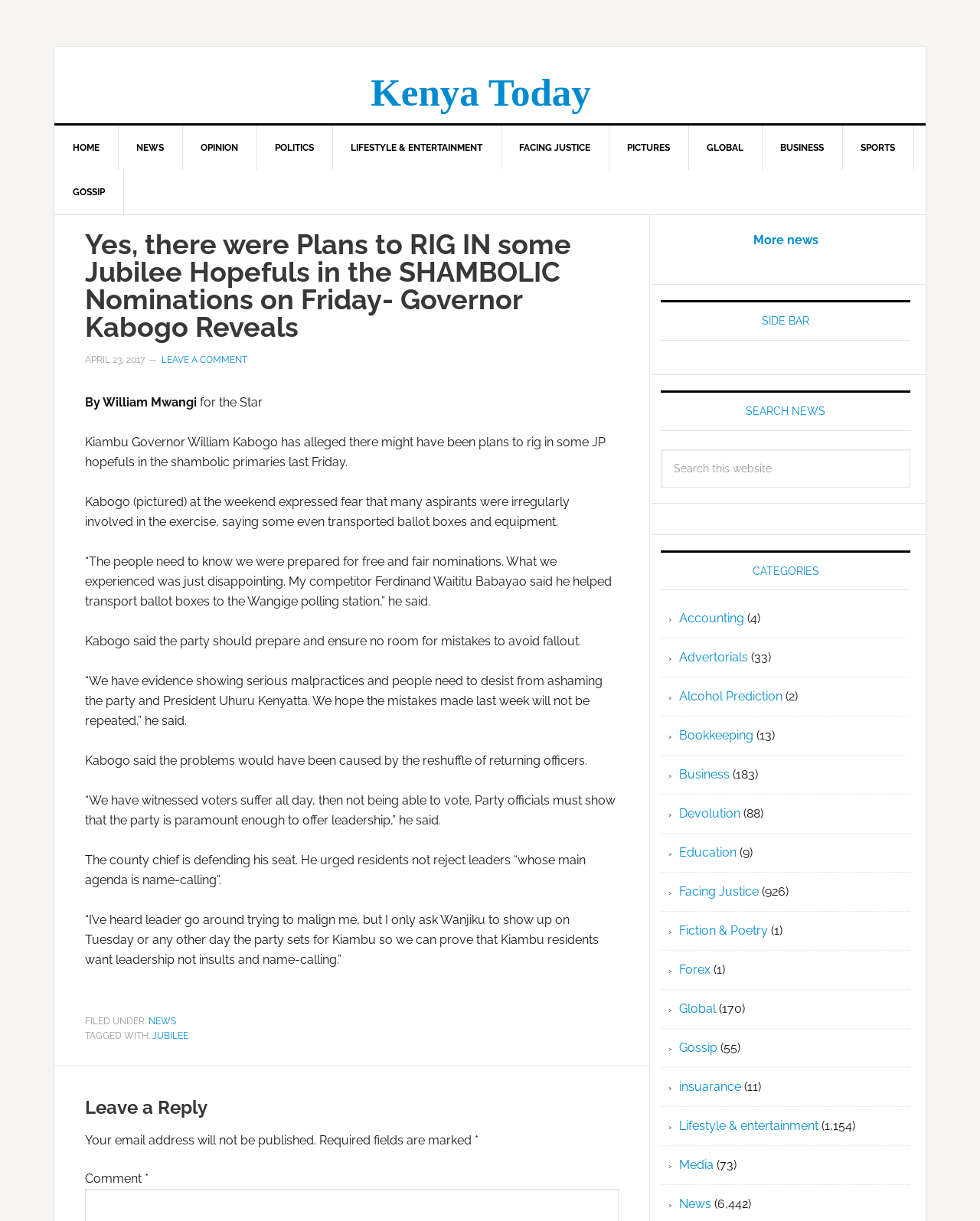Provide the bounding box coordinates of the UI element that matches the description: "Leave a Comment".

[0.165, 0.29, 0.252, 0.299]